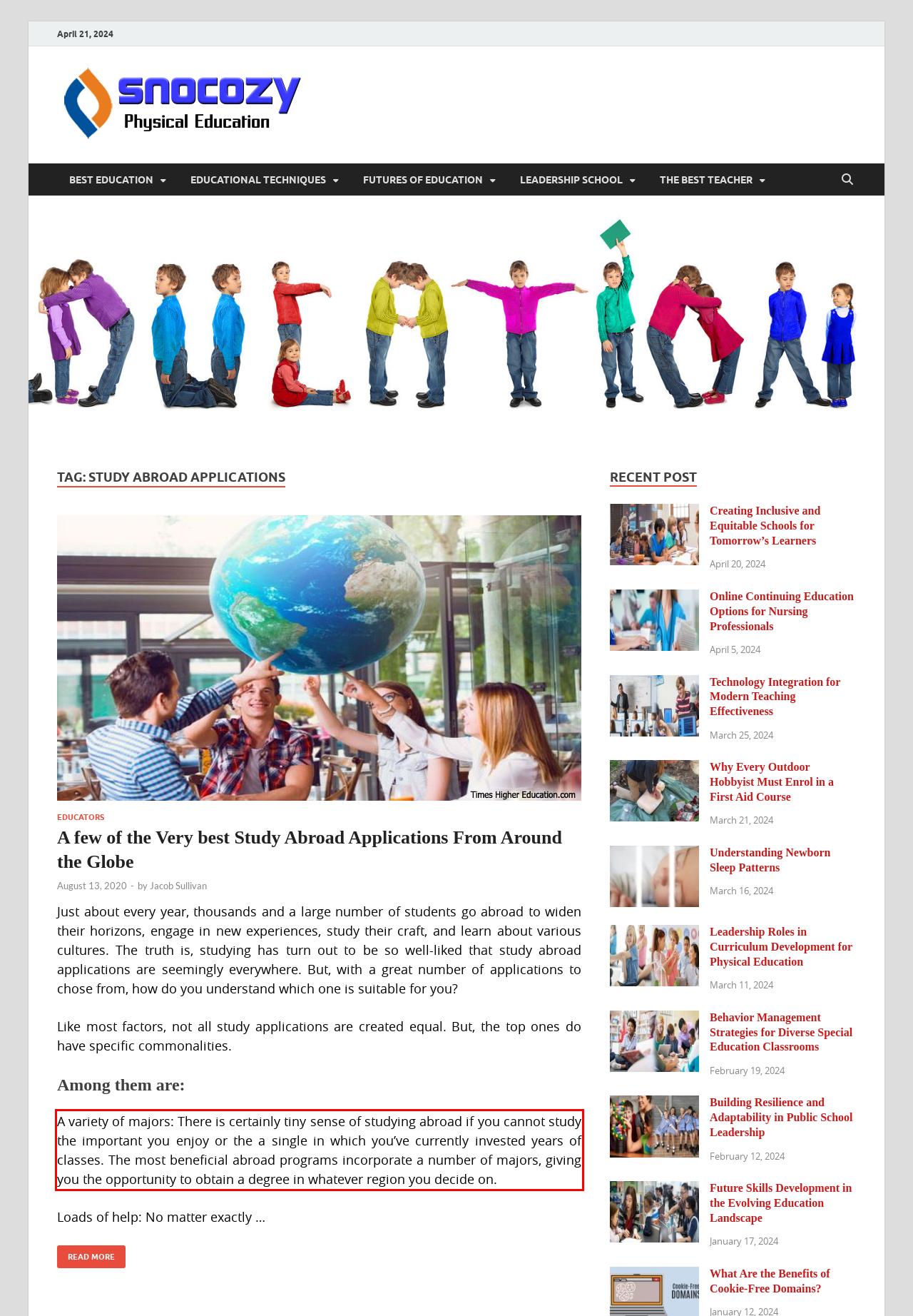Given a screenshot of a webpage with a red bounding box, extract the text content from the UI element inside the red bounding box.

A variety of majors: There is certainly tiny sense of studying abroad if you cannot study the important you enjoy or the a single in which you’ve currently invested years of classes. The most beneficial abroad programs incorporate a number of majors, giving you the opportunity to obtain a degree in whatever region you decide on.